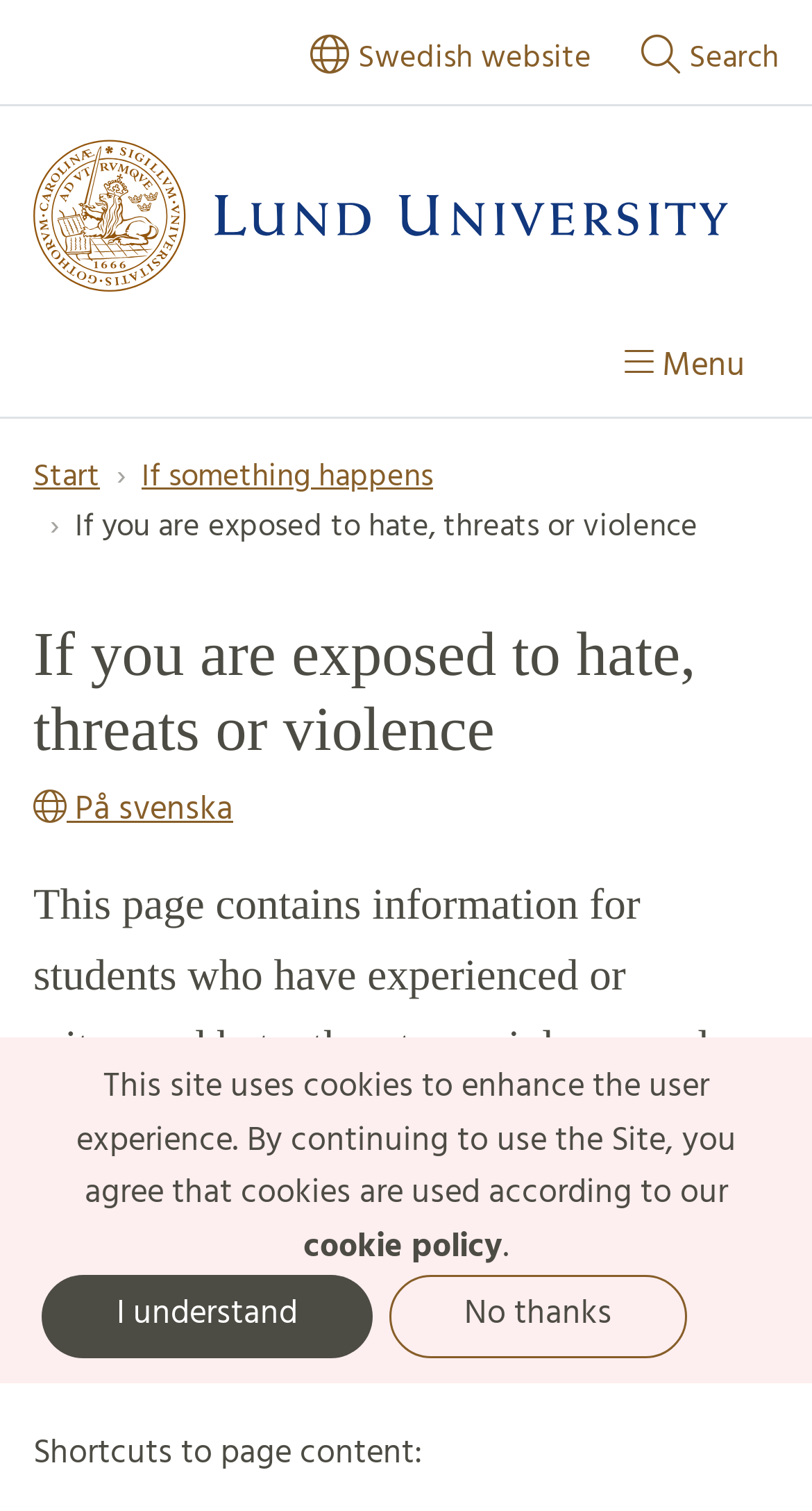Identify the bounding box for the UI element described as: "Employment". Ensure the coordinates are four float numbers between 0 and 1, formatted as [left, top, right, bottom].

None